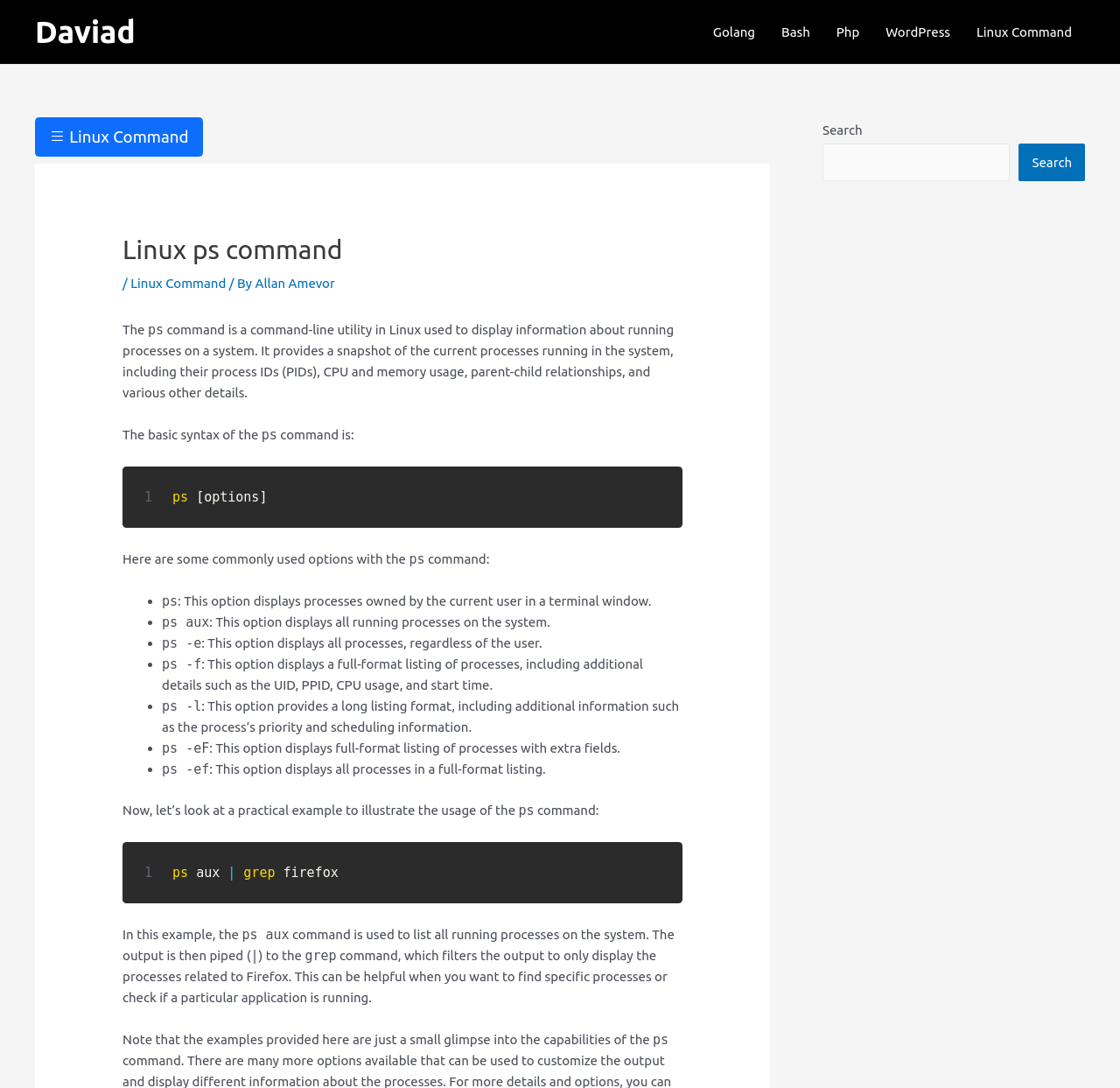Identify the first-level heading on the webpage and generate its text content.

Linux ps command